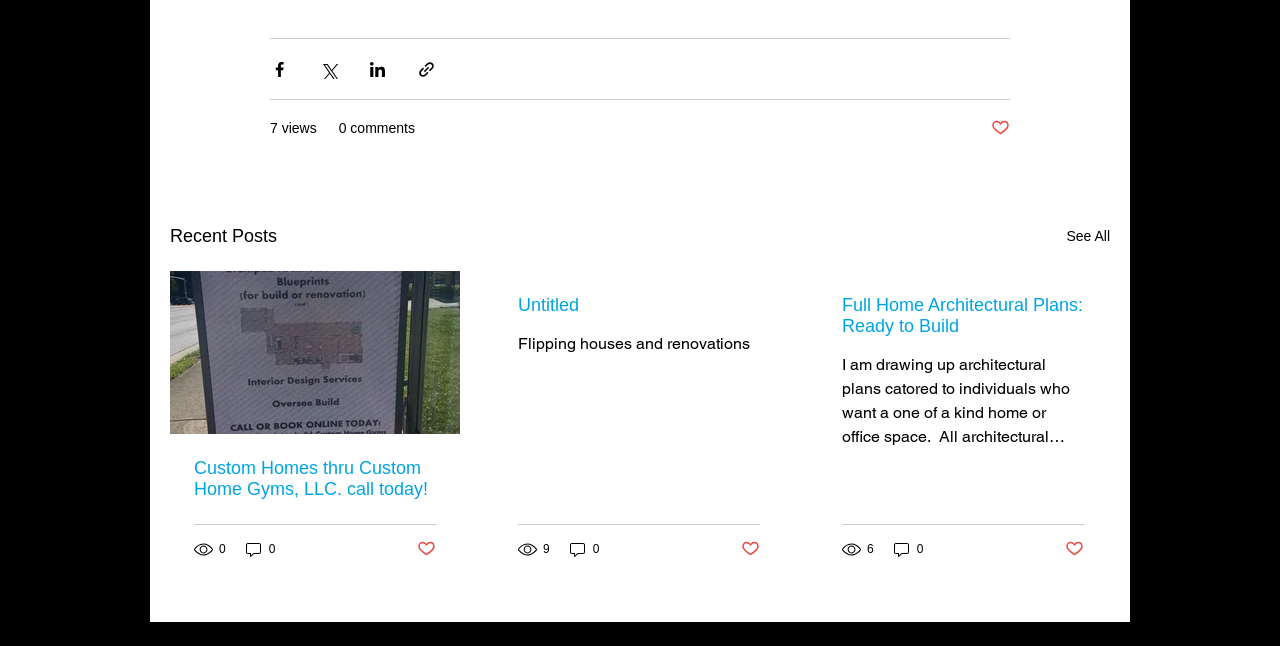Identify the bounding box coordinates for the element you need to click to achieve the following task: "Click on 'How Do I Export a Specific Frame in Figma?'". Provide the bounding box coordinates as four float numbers between 0 and 1, in the form [left, top, right, bottom].

None